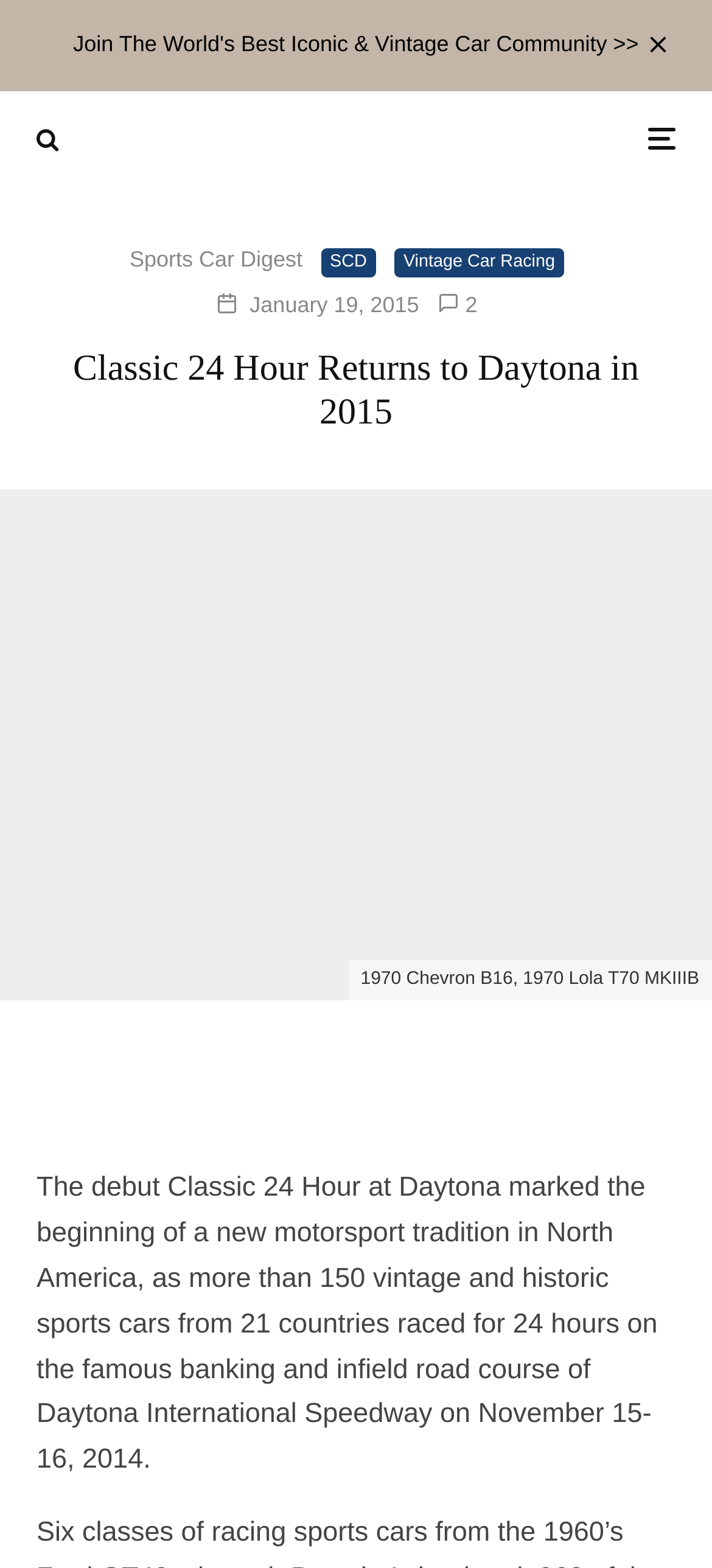Determine the bounding box of the UI component based on this description: "SCD". The bounding box coordinates should be four float values between 0 and 1, i.e., [left, top, right, bottom].

[0.451, 0.158, 0.528, 0.177]